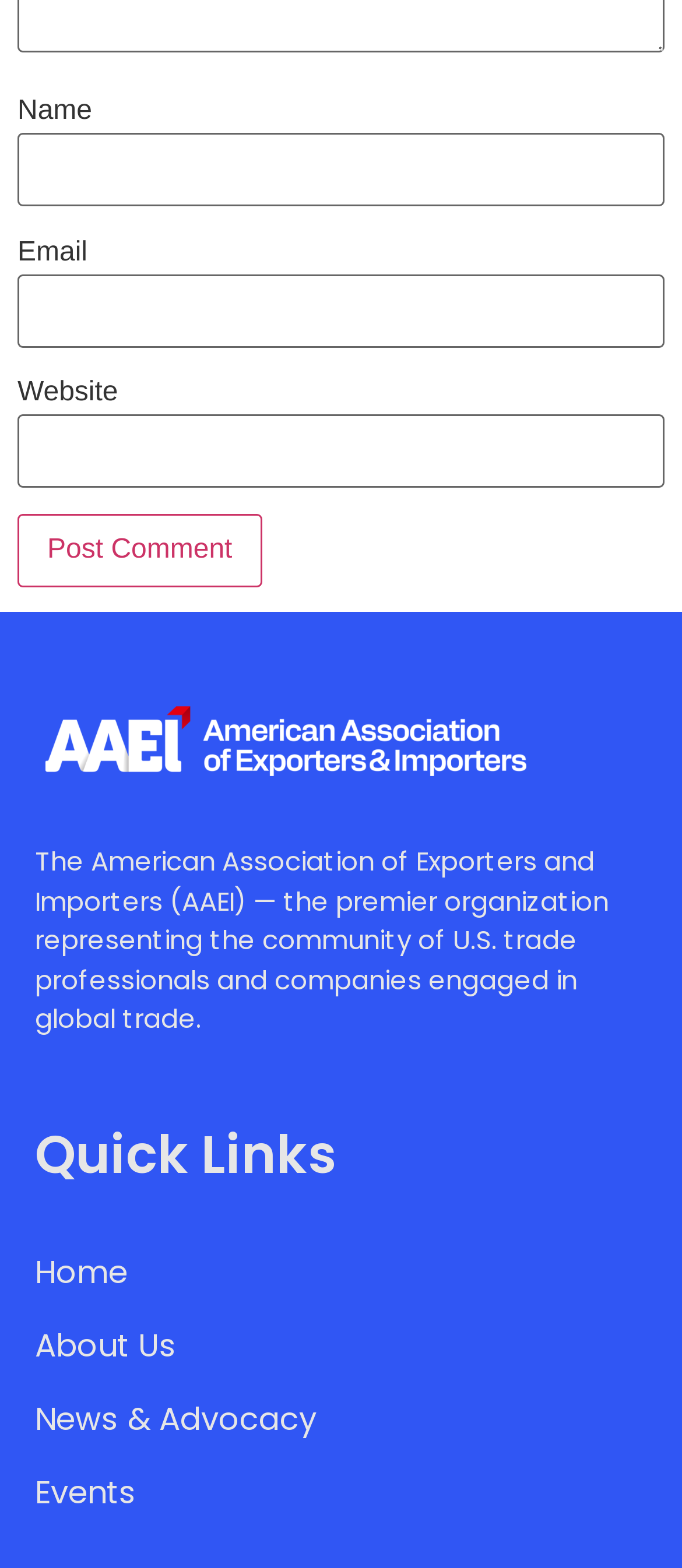Please provide a comprehensive response to the question below by analyzing the image: 
What type of organization is AAEI?

The text describes AAEI as 'the premier organization representing the community of U.S. trade professionals and companies engaged in global trade', indicating that it is a trade organization.